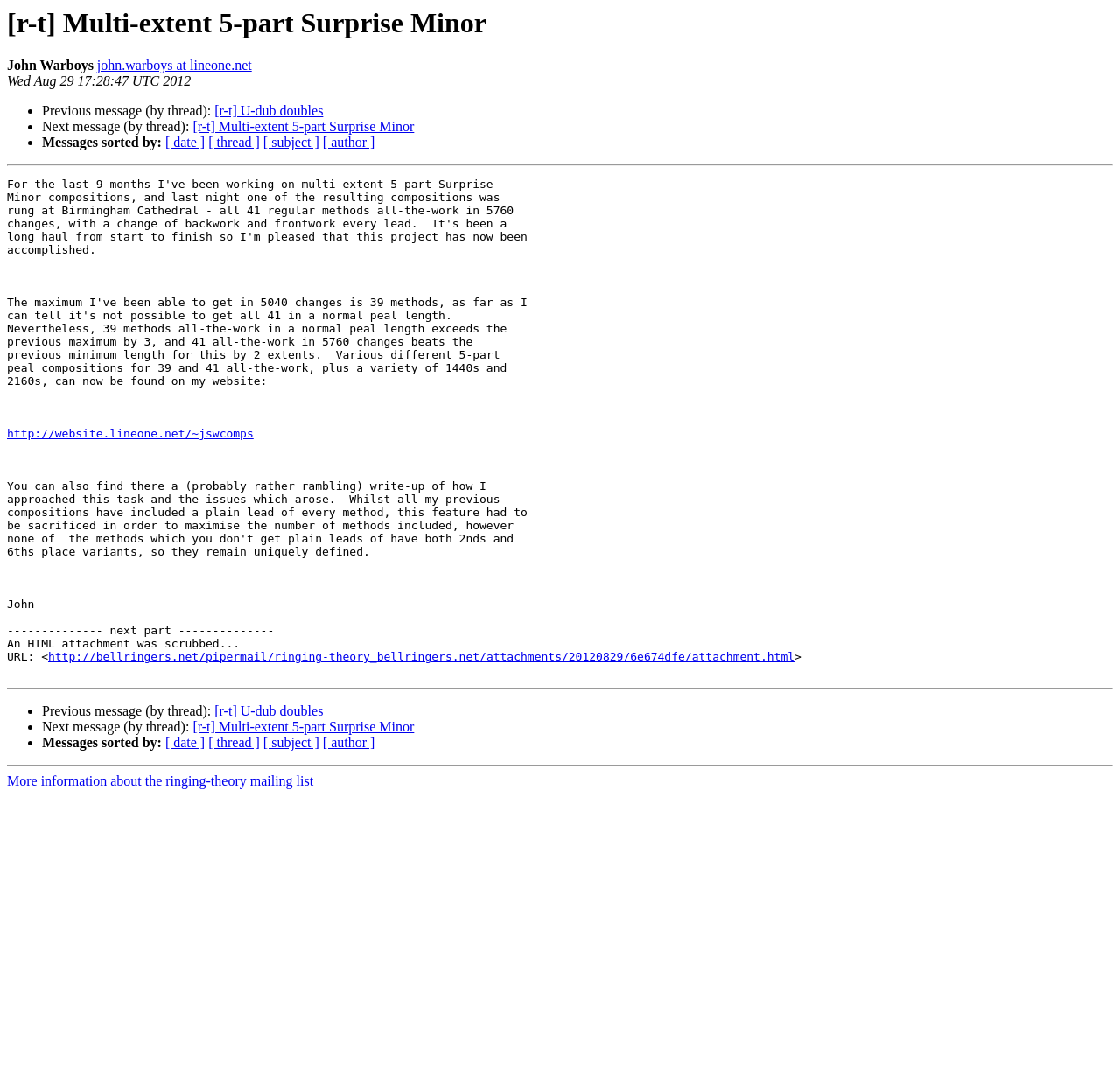Please predict the bounding box coordinates of the element's region where a click is necessary to complete the following instruction: "View all brand logos". The coordinates should be represented by four float numbers between 0 and 1, i.e., [left, top, right, bottom].

None